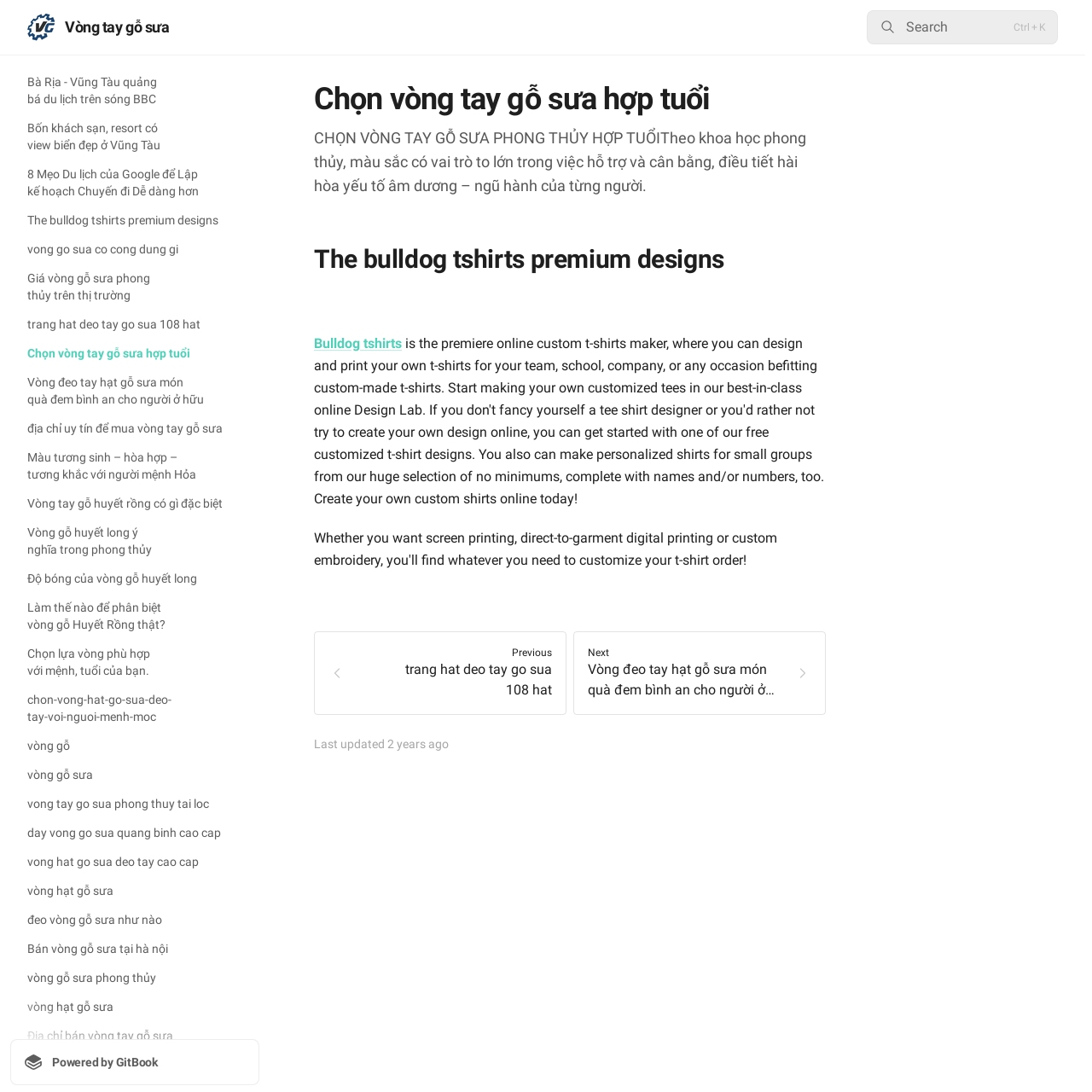Answer the following inquiry with a single word or phrase:
What is the topic of the main content?

Choosing wooden bracelets